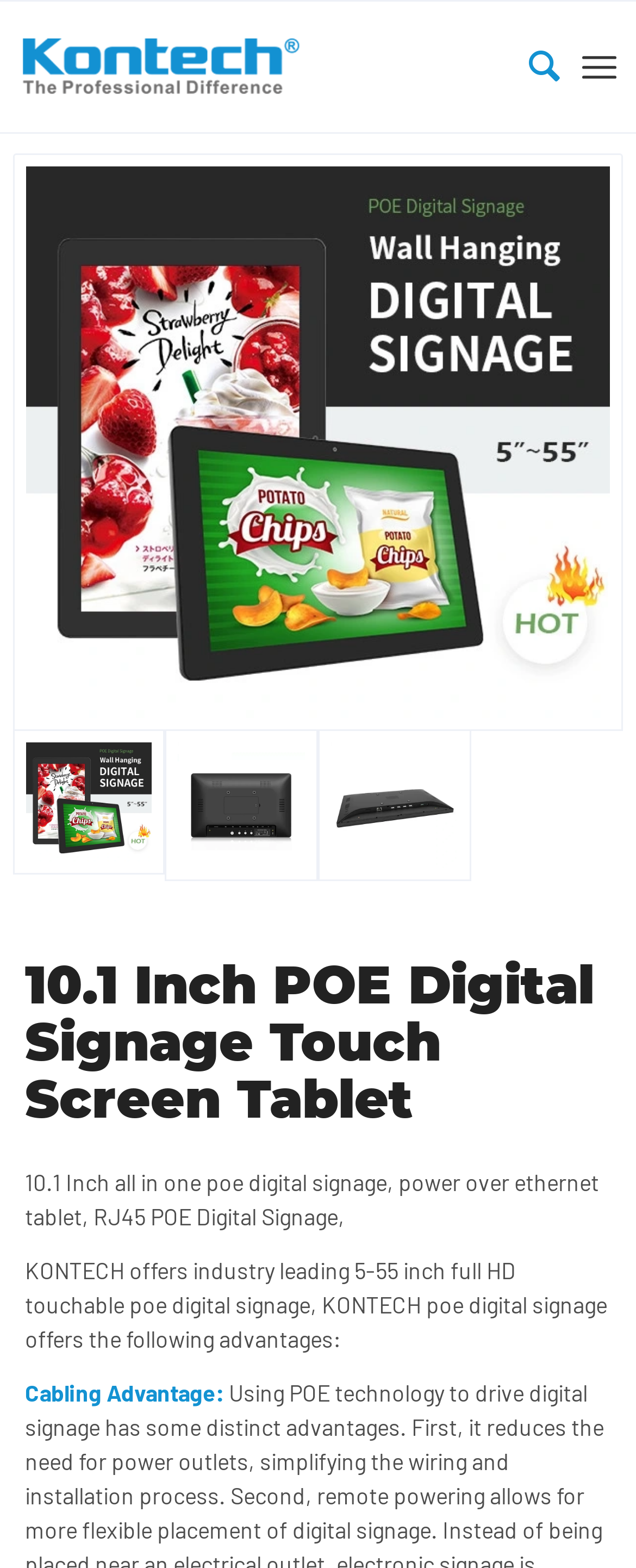Provide the bounding box coordinates for the UI element that is described as: "title="POE Digital Signage 1"".

[0.26, 0.465, 0.5, 0.562]